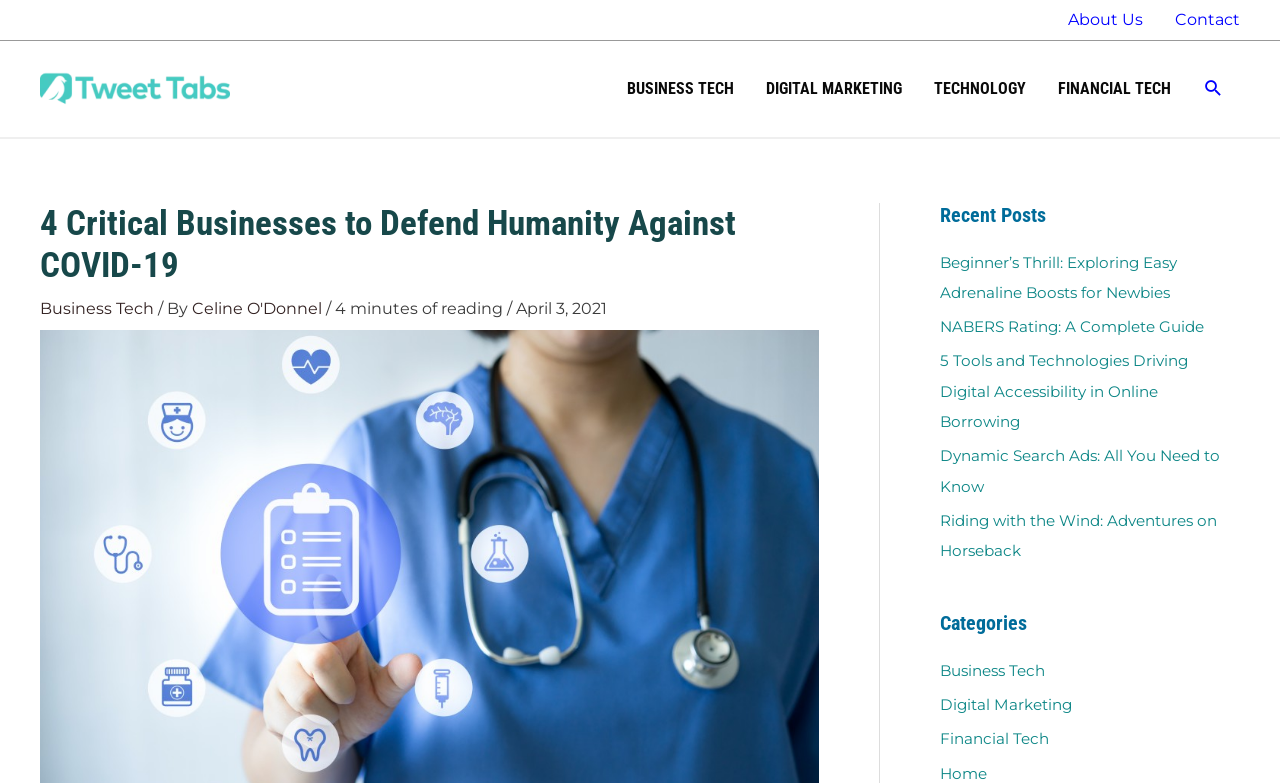Given the element description aria-label="Search icon link", predict the bounding box coordinates for the UI element in the webpage screenshot. The format should be (top-left x, top-left y, bottom-right x, bottom-right y), and the values should be between 0 and 1.

[0.94, 0.099, 0.956, 0.13]